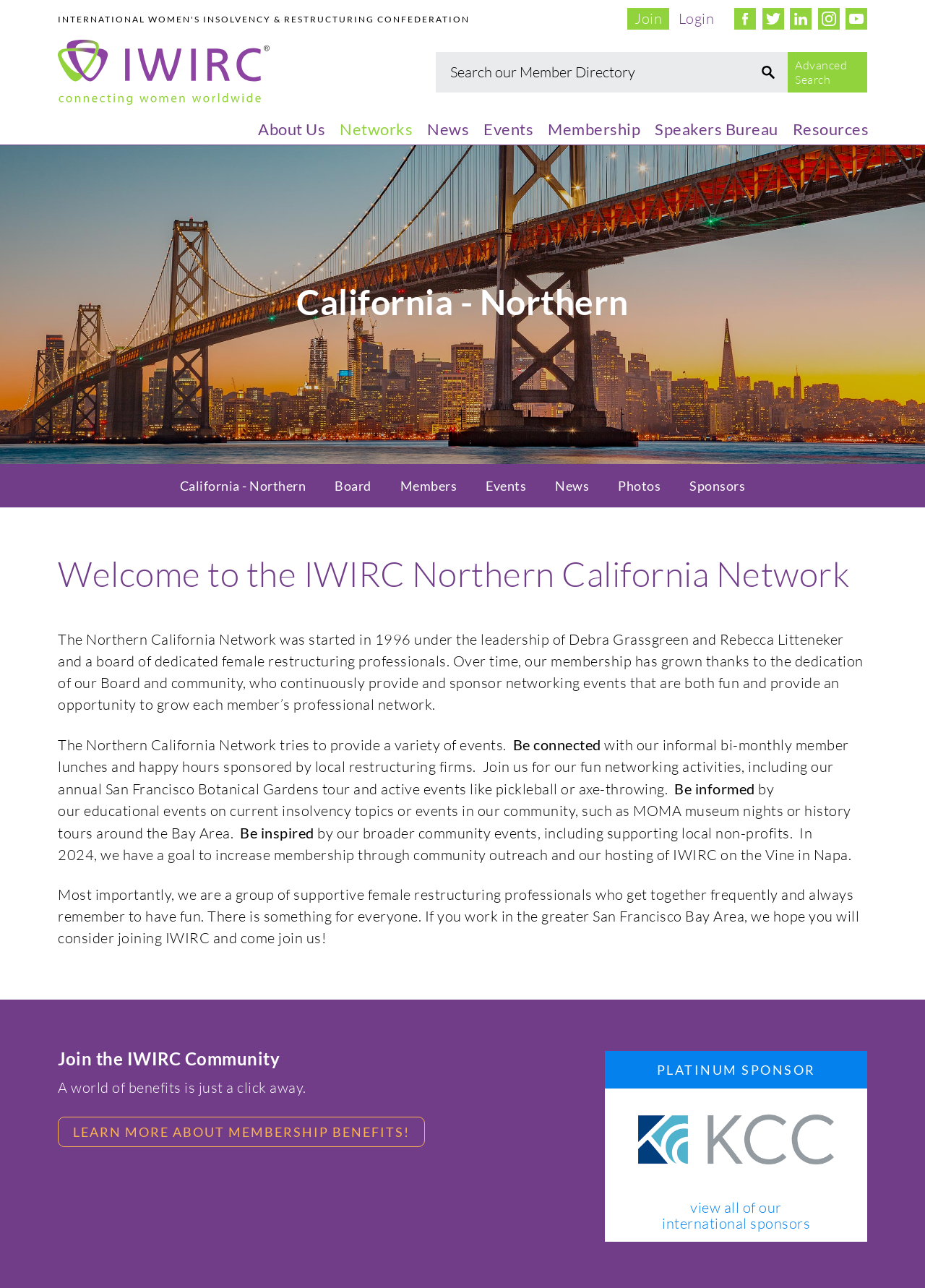Please locate the bounding box coordinates of the element's region that needs to be clicked to follow the instruction: "Click Advanced Search". The bounding box coordinates should be provided as four float numbers between 0 and 1, i.e., [left, top, right, bottom].

[0.859, 0.045, 0.916, 0.067]